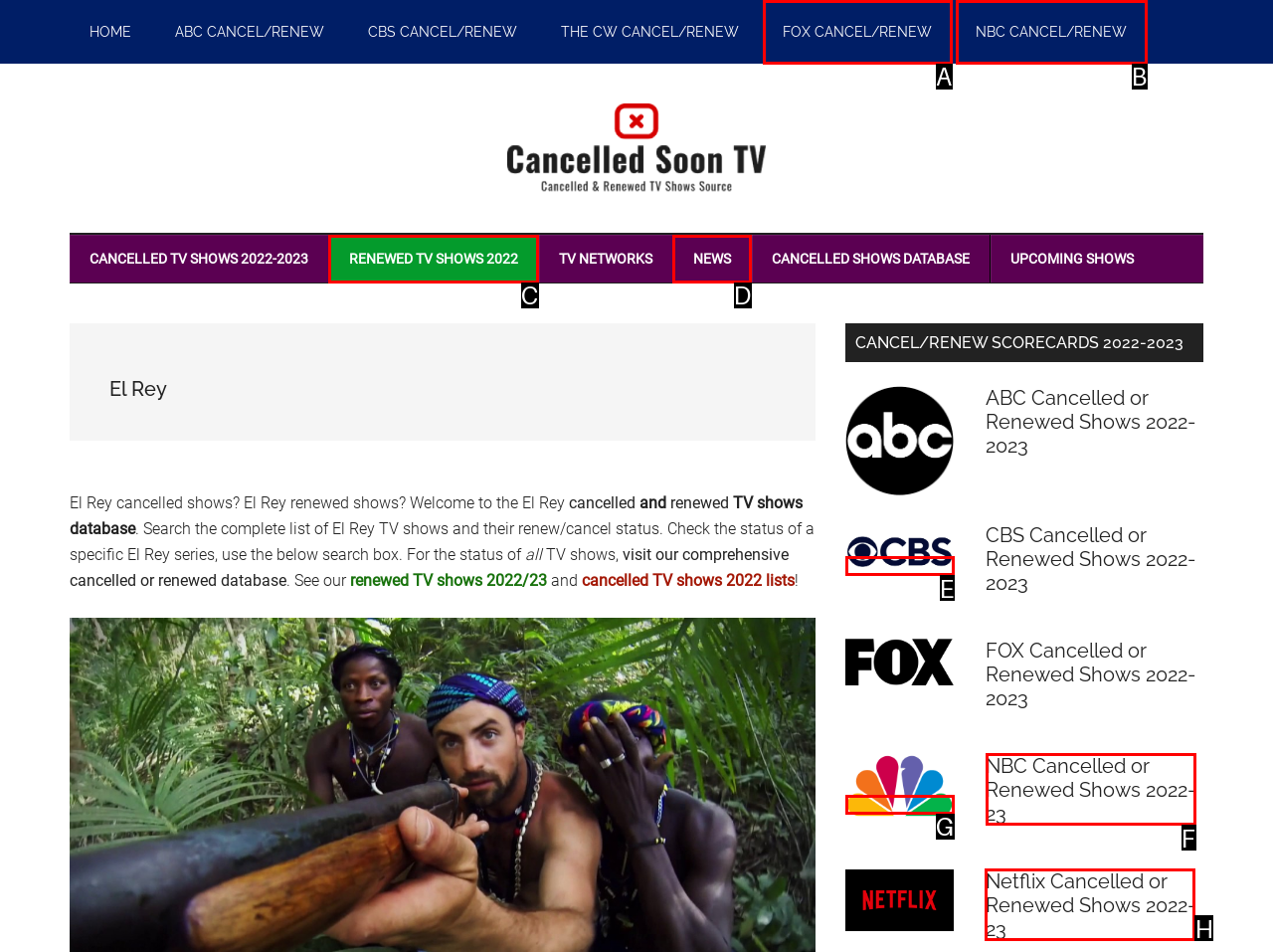Pick the option that should be clicked to perform the following task: View the Netflix cancelled or renewed shows
Answer with the letter of the selected option from the available choices.

H